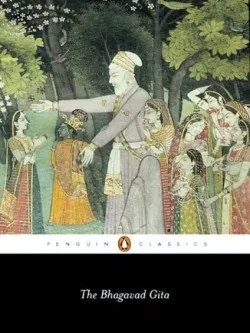What is the background of the illustration?
Using the image as a reference, give an elaborate response to the question.

The background of the illustration is described as 'lush, green', which suggests a natural and serene environment, fitting for a spiritual and philosophical text like 'The Bhagavad Gita'.